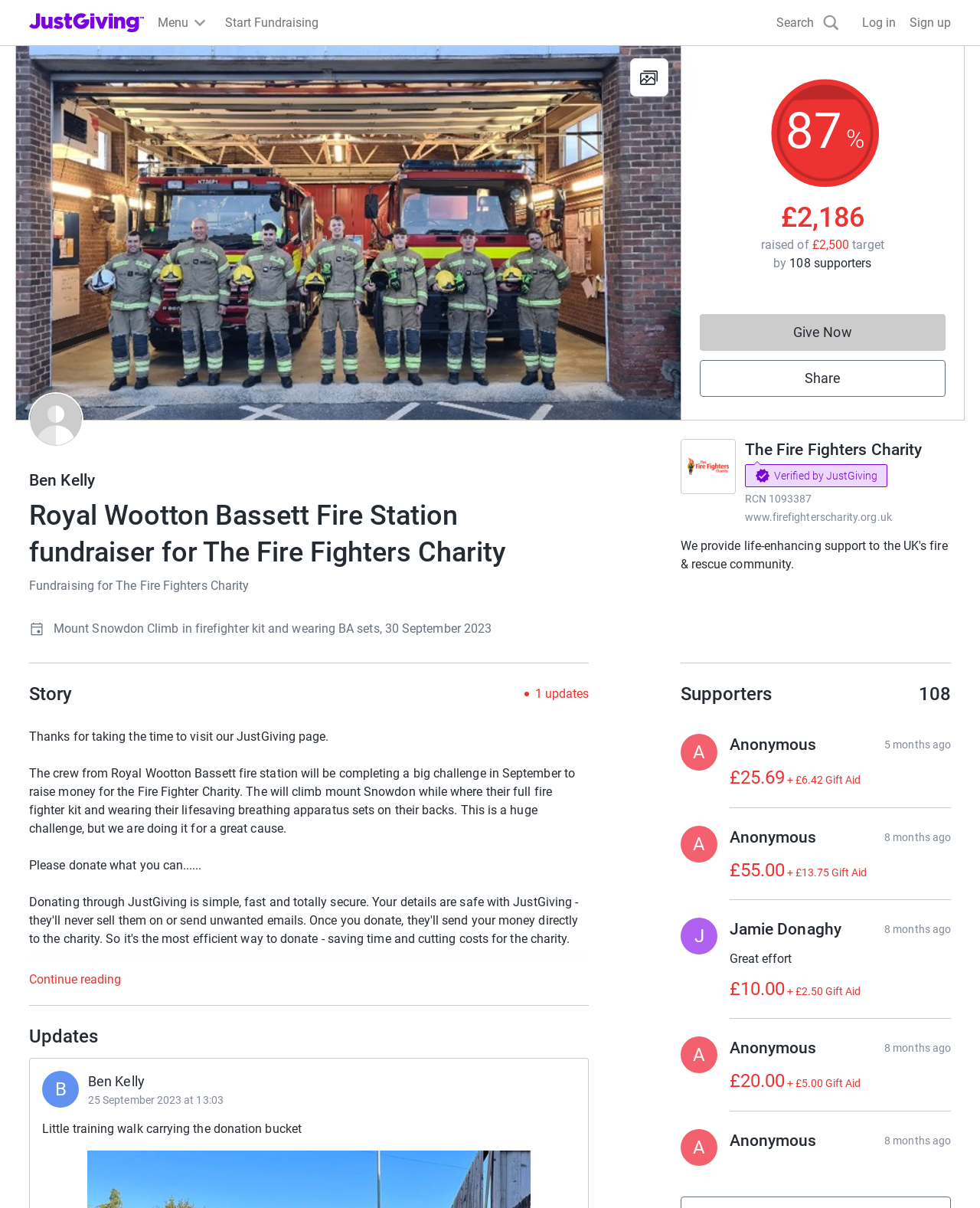Provide a thorough description of the webpage you see.

This webpage is a fundraising page for Ben Kelly, who is raising money to support The Fire Fighters Charity. At the top of the page, there is a navigation menu with links to JustGiving's homepage, Start Fundraising, Search, Log in, and Sign up. Below the navigation menu, there is a prominent button to open a media gallery.

The main content of the page is divided into two sections. On the left side, there is an article with a heading that reads "Royal Wootton Bassett Fire Station fundraiser for The Fire Fighters Charity". Below the heading, there is a brief description of the fundraising event, which involves climbing Mount Snowdon in firefighter kit and wearing breathing apparatus sets. The article also mentions the target amount of £2,500 and the current amount raised, £2,186.

On the right side of the page, there is a section with a heading "Story" that contains a longer description of the fundraising event. The text explains that the crew from Royal Wootton Bassett fire station will be completing the challenge in September to raise money for the Fire Fighter Charity. There is also a call to action to donate to the cause.

Below the "Story" section, there is a section with a heading "Updates" that lists several updates from the fundraiser, including a training walk and donations from supporters. Each update includes the name of the supporter, the amount donated, and the date of the donation.

At the bottom of the page, there is a section with a heading "Supporters 108" that lists several supporters who have donated to the cause, along with the amount they donated and the date of their donation.